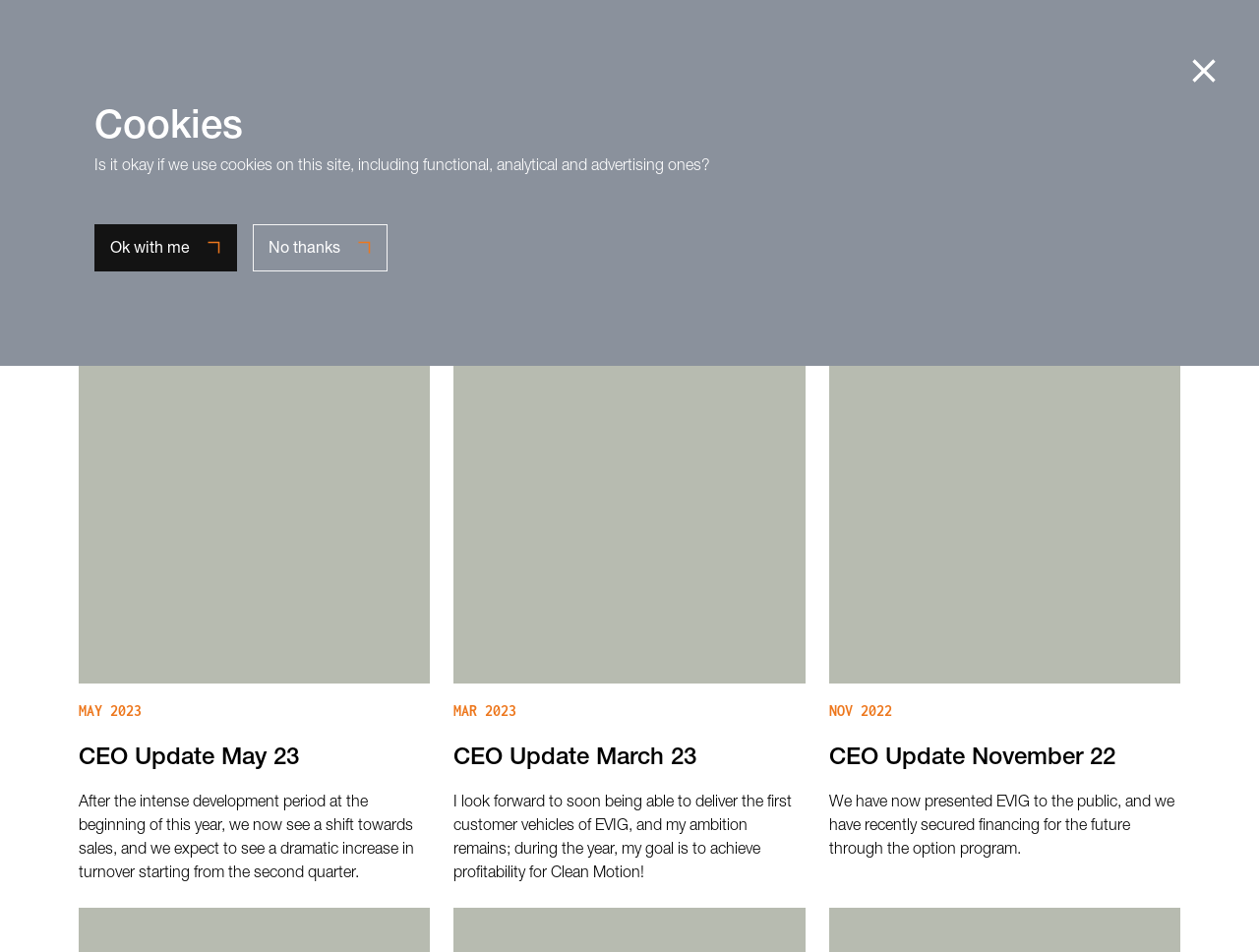What is the date of the first article?
Based on the visual details in the image, please answer the question thoroughly.

The first article has a time element with a bounding box coordinate of [0.062, 0.735, 0.342, 0.76], which contains the static text 'MAY 2023'.